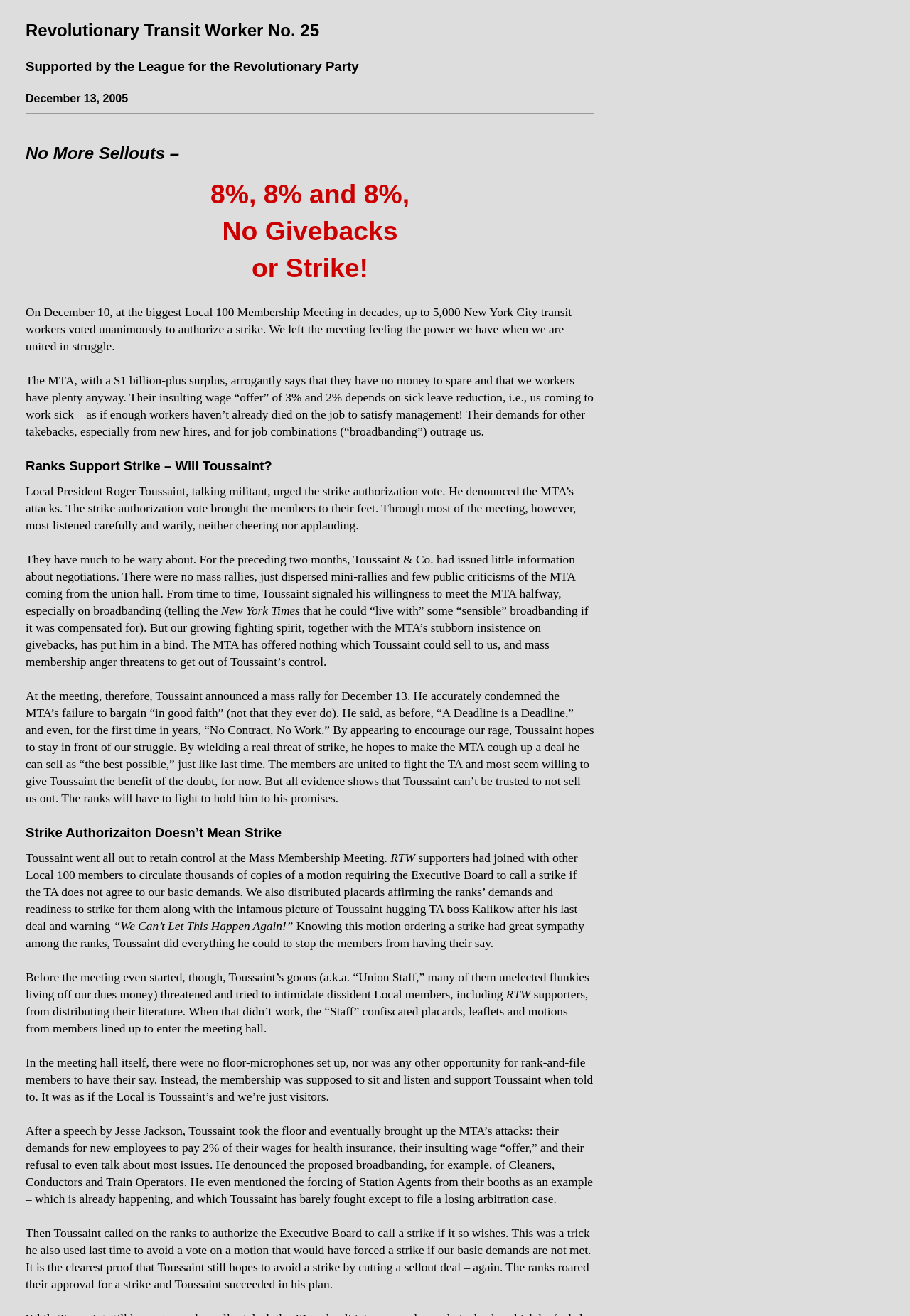What is the percentage of wage 'offer' by the MTA?
Answer with a single word or phrase by referring to the visual content.

3% and 2%